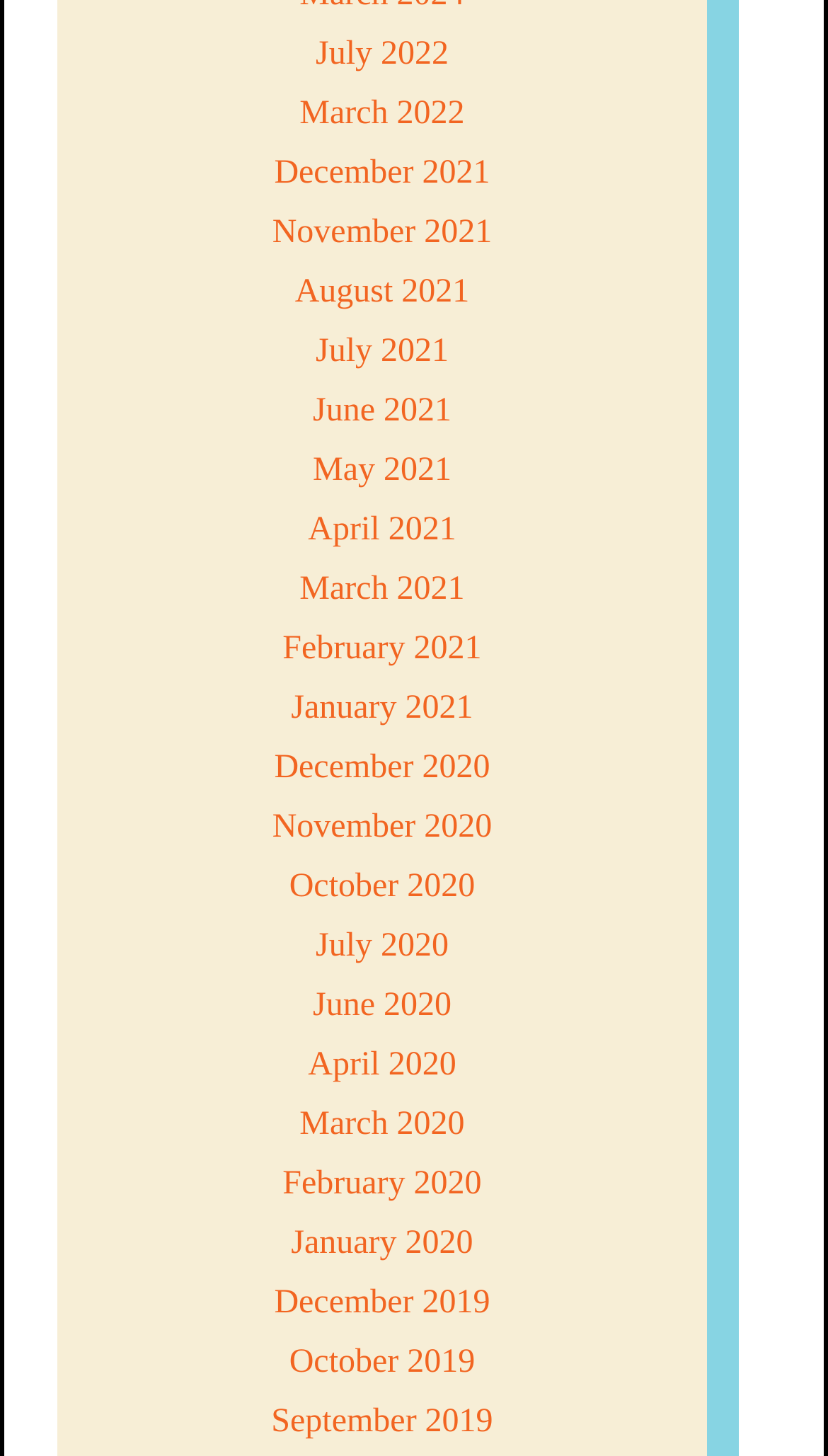Give the bounding box coordinates for this UI element: "February 2020". The coordinates should be four float numbers between 0 and 1, arranged as [left, top, right, bottom].

[0.146, 0.801, 0.777, 0.827]